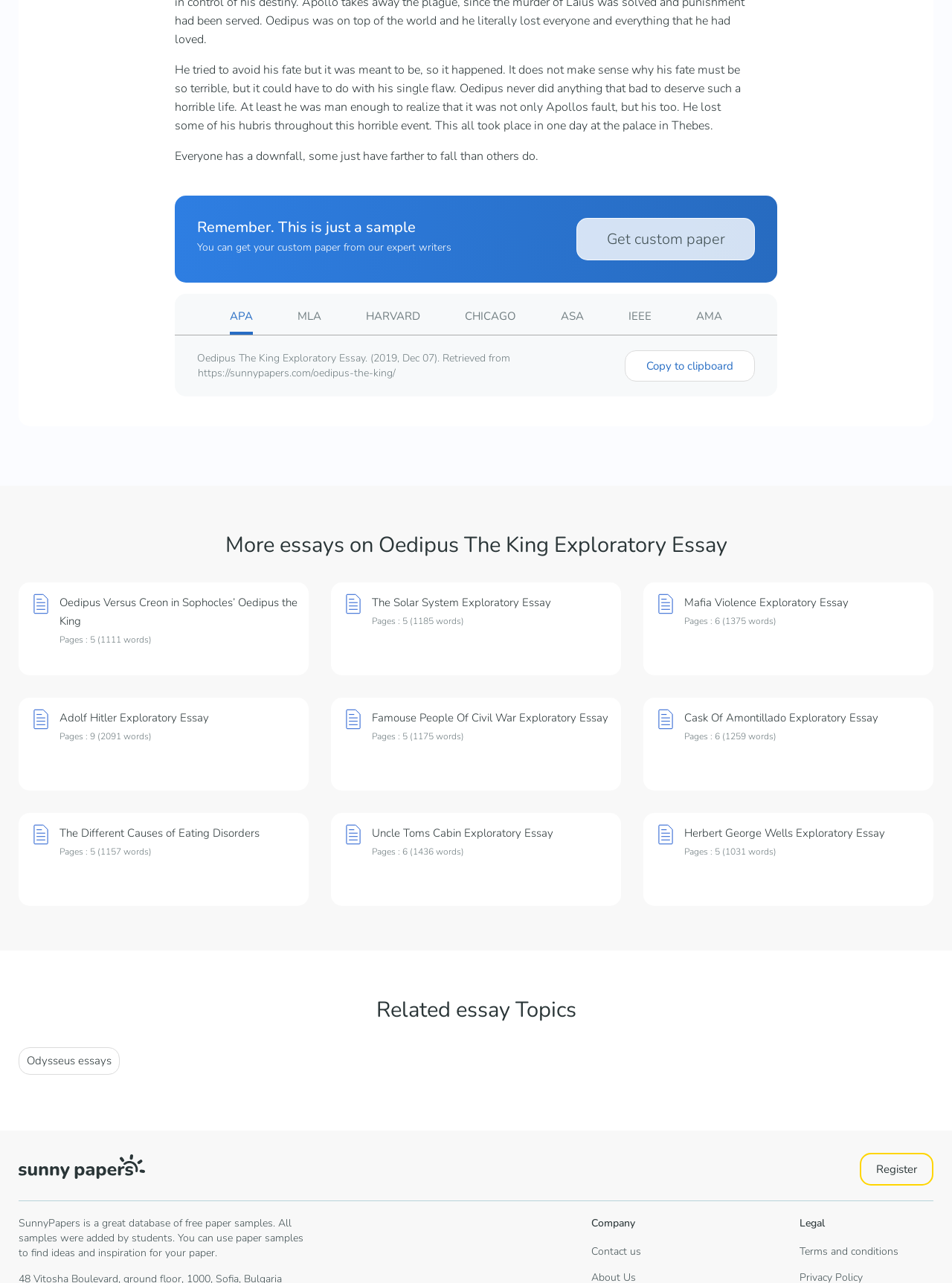How many words are in the essay 'Oedipus Versus Creon in Sophocles’ Oedipus the King'?
Carefully analyze the image and provide a thorough answer to the question.

The number of words in the essay 'Oedipus Versus Creon in Sophocles’ Oedipus the King' is 1111 words, as indicated by the text 'Pages : 5 (1111 words)'.